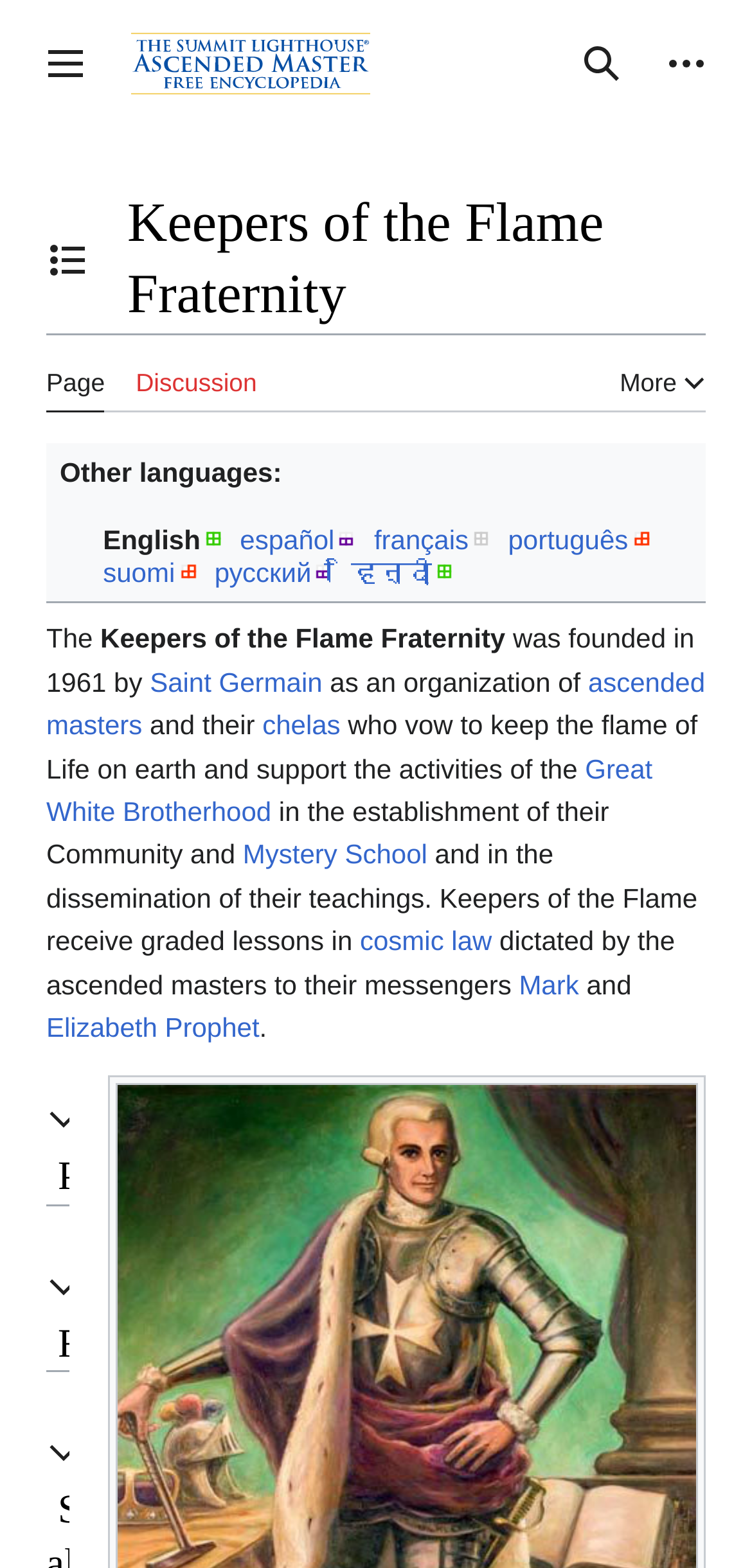Respond with a single word or phrase:
What is the name of the fraternity?

Keepers of the Flame Fraternity